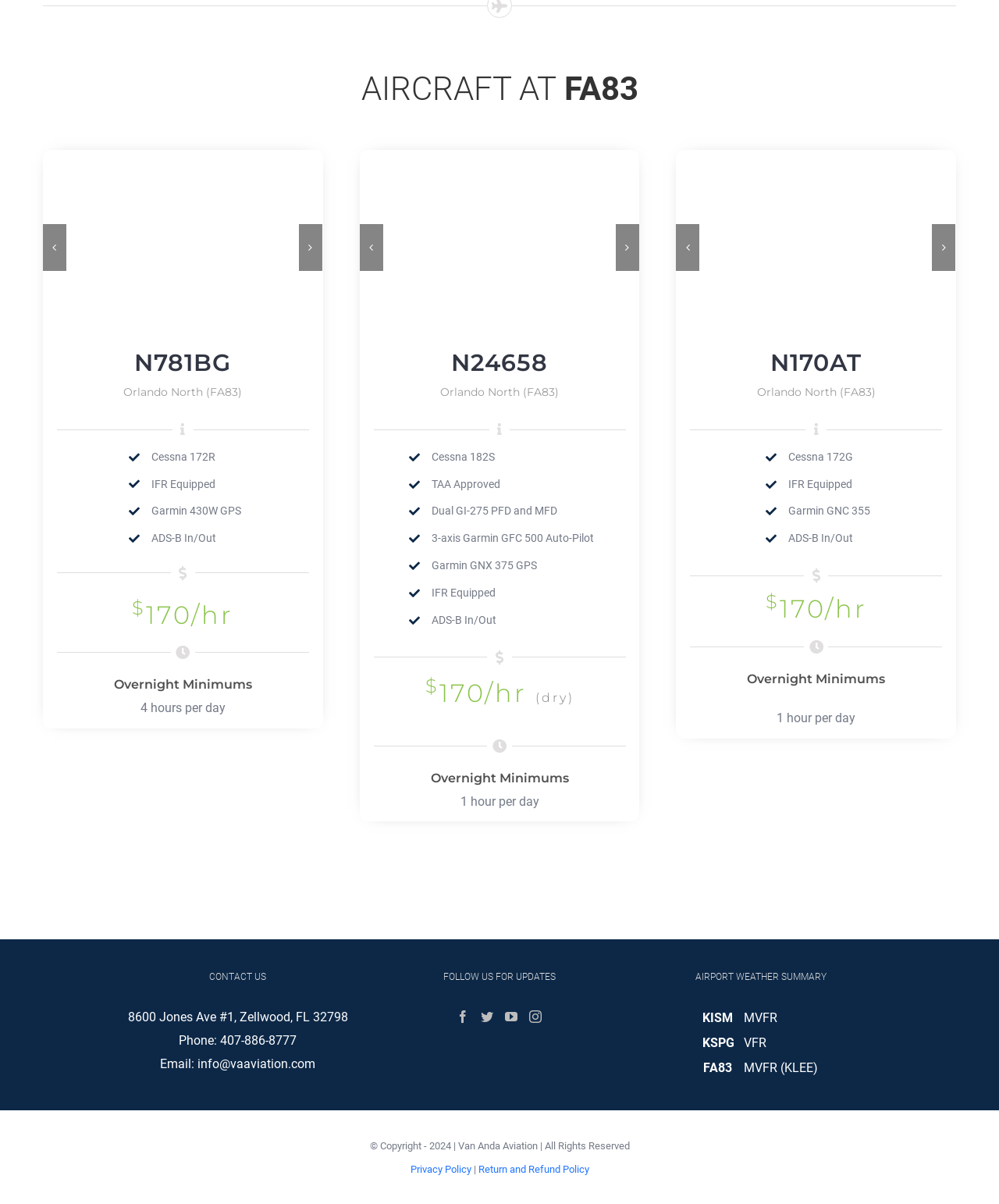Could you specify the bounding box coordinates for the clickable section to complete the following instruction: "Click on the 'N24658 – Edited Exterior' link"?

[0.36, 0.195, 0.64, 0.207]